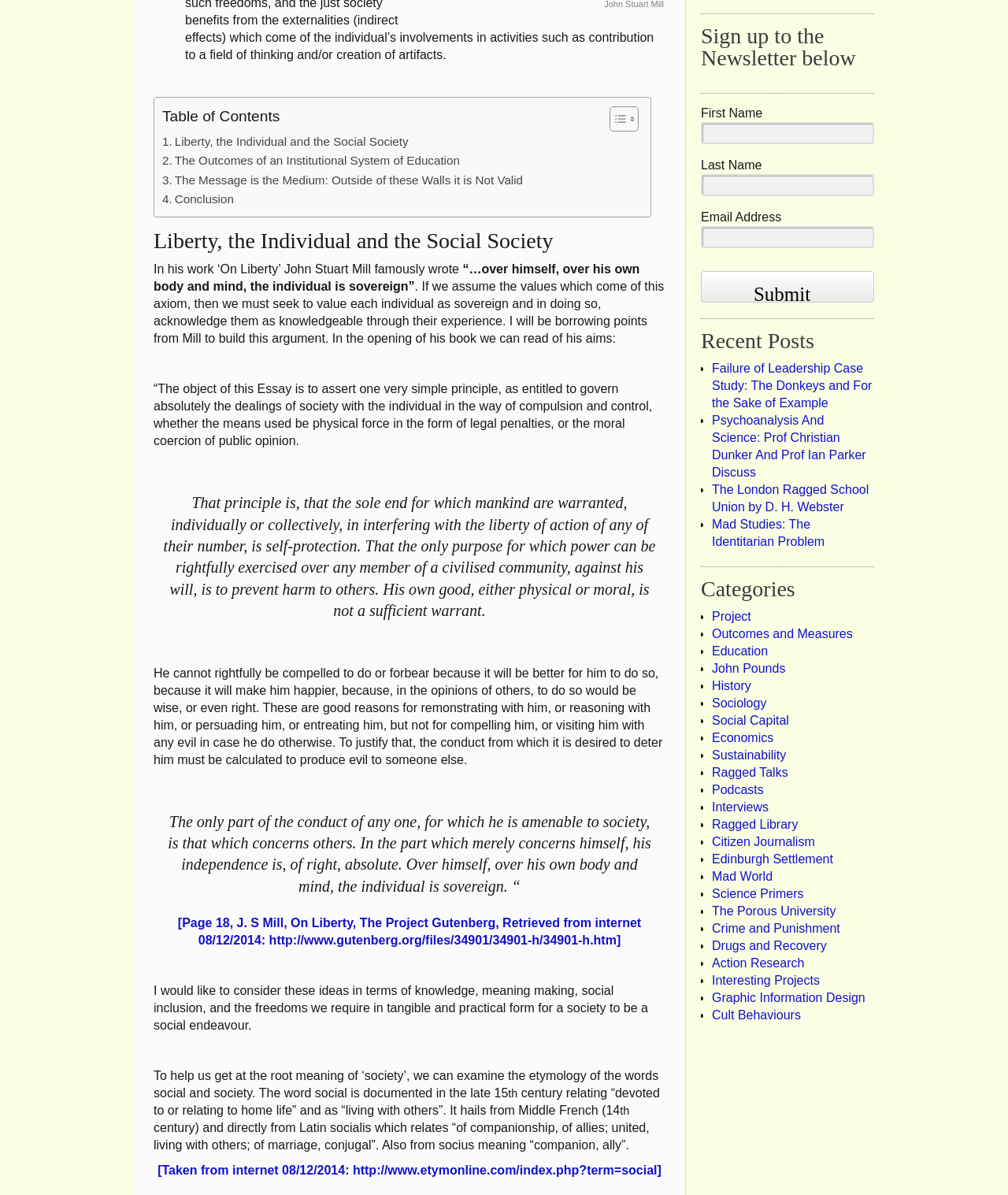Return the bounding box coordinates of the UI element that corresponds to this description: "Project". The coordinates must be given as four float numbers in the range of 0 and 1, [left, top, right, bottom].

[0.706, 0.51, 0.745, 0.521]